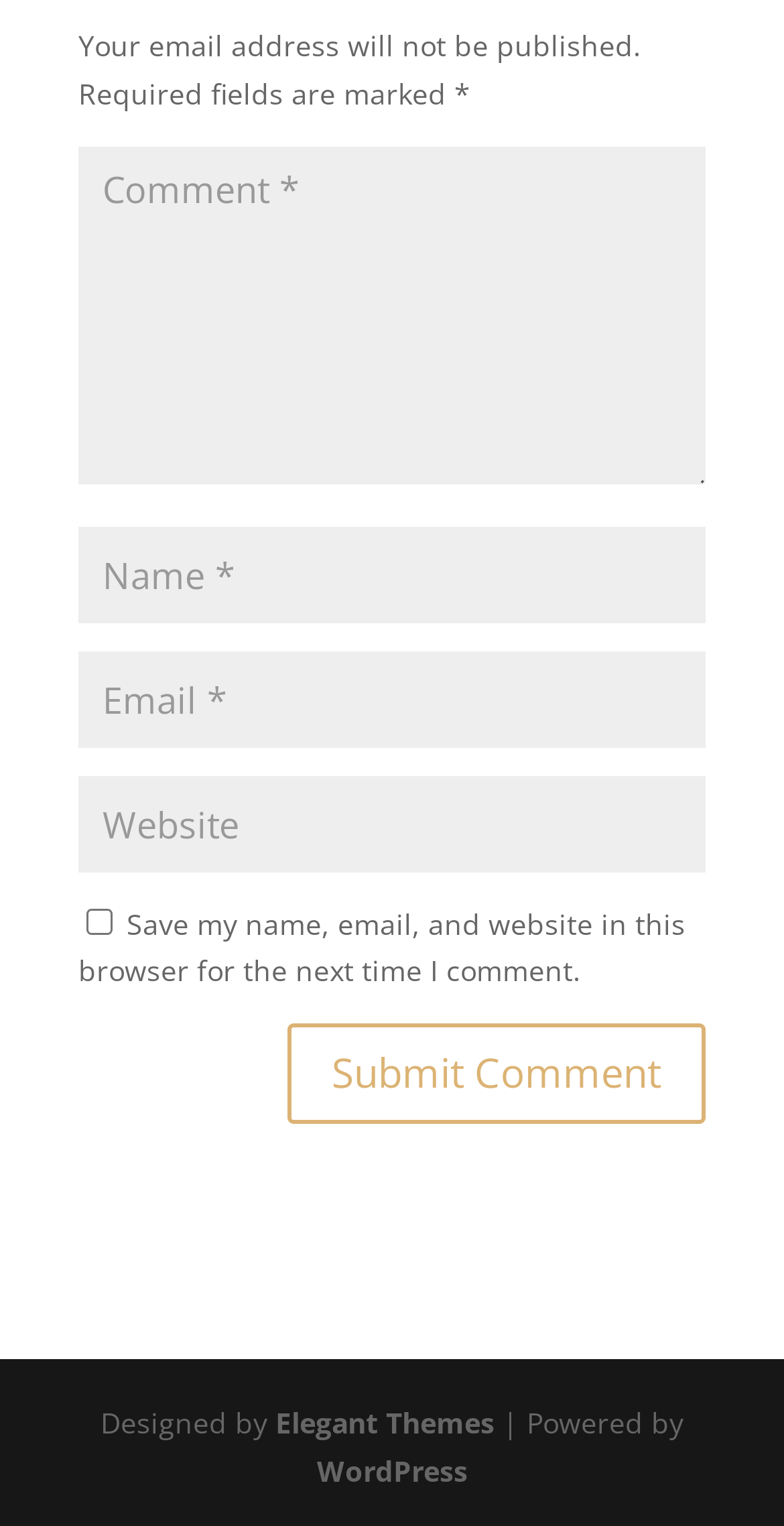Look at the image and give a detailed response to the following question: Who designed the website?

The webpage has a footer section that mentions 'Designed by Elegant Themes', which suggests that the website was designed by Elegant Themes.